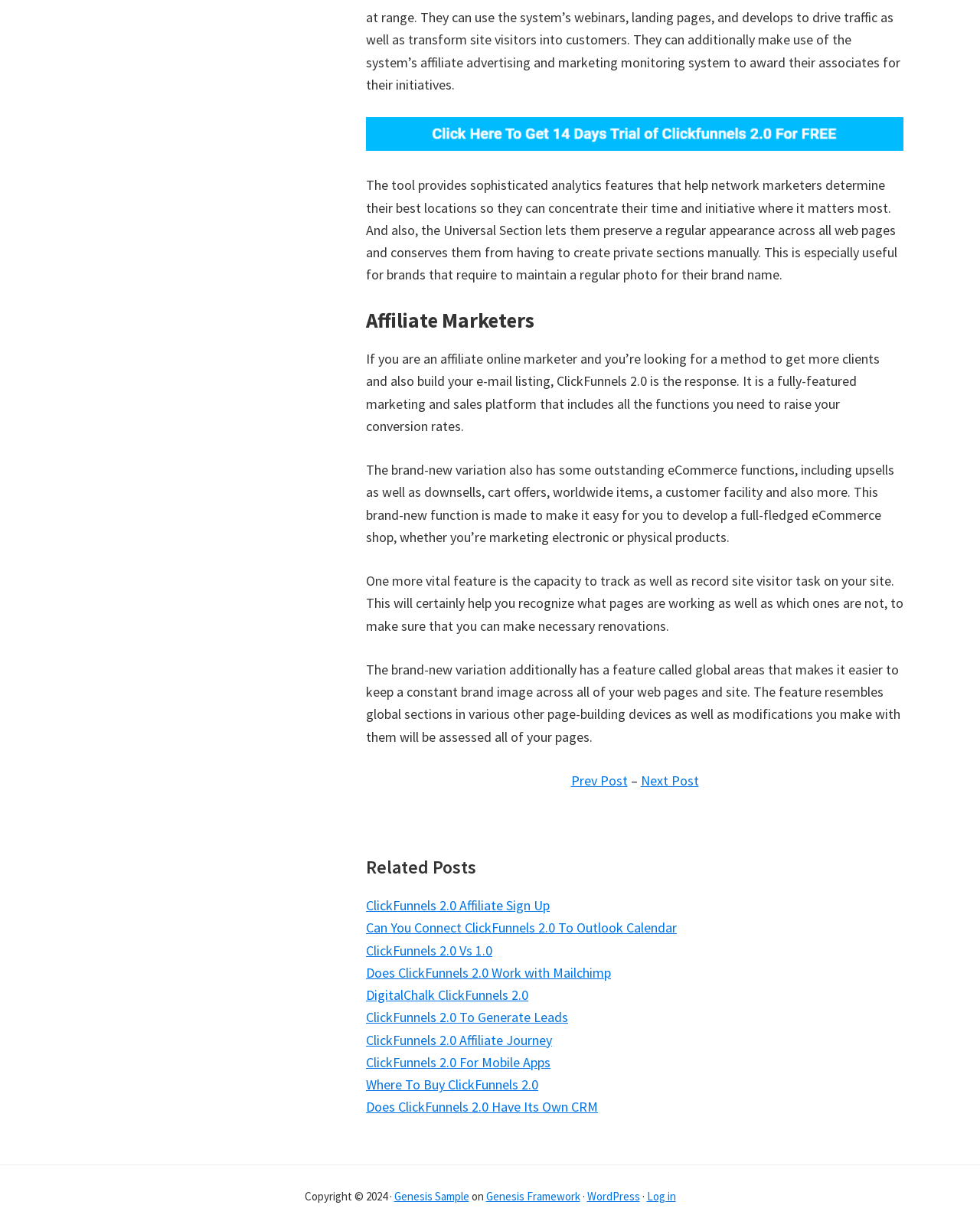What type of marketers can benefit from ClickFunnels 2.0?
Please respond to the question with a detailed and informative answer.

The webpage specifically mentions that ClickFunnels 2.0 is suitable for affiliate marketers who want to get more clients and build their email lists. It provides various features that can help them achieve their goals.